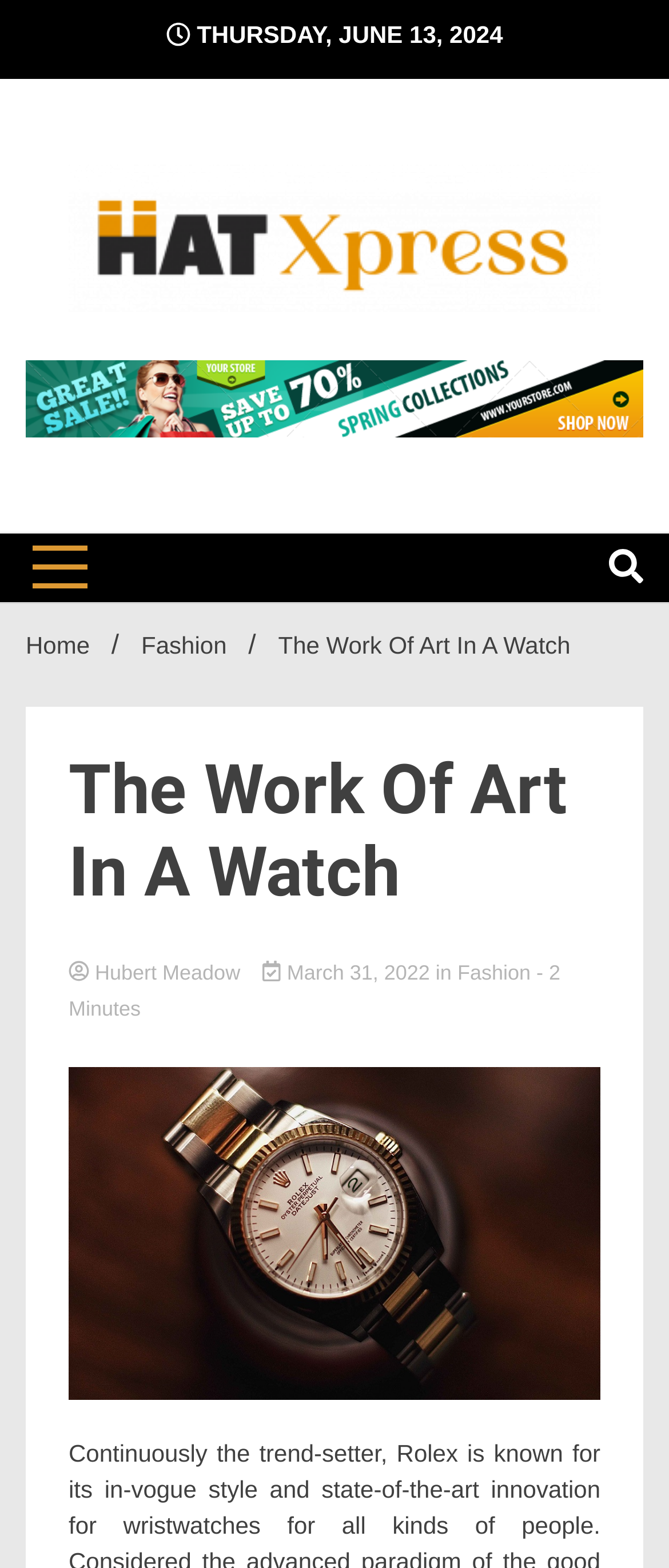Illustrate the webpage's structure and main components comprehensively.

This webpage is about Rolex watches, with a focus on their stylish and innovative designs. At the top of the page, there is a date displayed, "THURSDAY, JUNE 13, 2024". Below the date, there is a large image that spans the entire width of the page. 

On the top-left side of the page, there is a link to "Hat Xpress" with an accompanying image. Next to it, there is a heading that also reads "Hat Xpress". Below the heading, there is a link to "Hat Xpress" again, and a text that says "General Blog". 

On the top-right side of the page, there is a link with an image, and two buttons, one of which is located near the top-right corner of the page. 

Below these elements, there is a navigation section labeled "Breadcrumbs" that displays the page's hierarchy, with links to "Home", "Fashion", and the current page, "The Work Of Art In A Watch". 

The main content of the page is headed by a large heading that reads "The Work Of Art In A Watch". Below the heading, there are links to the author "Hubert Meadow" and the publication date "March 31, 2022". The article's category "Fashion" is also displayed, along with an estimated reading time of 2 minutes.